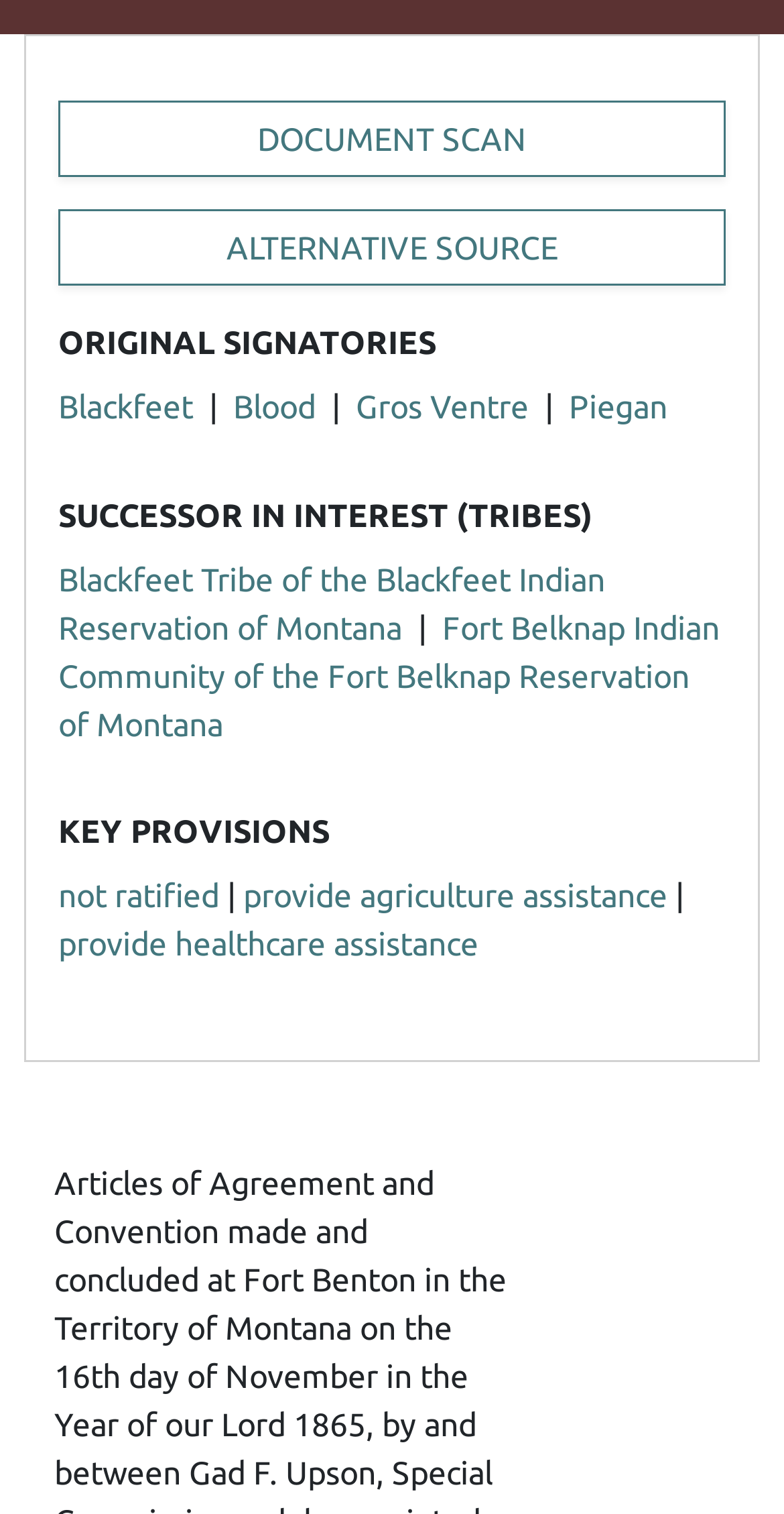Can you find the bounding box coordinates for the UI element given this description: "provide agriculture assistance"? Provide the coordinates as four float numbers between 0 and 1: [left, top, right, bottom].

[0.31, 0.58, 0.851, 0.604]